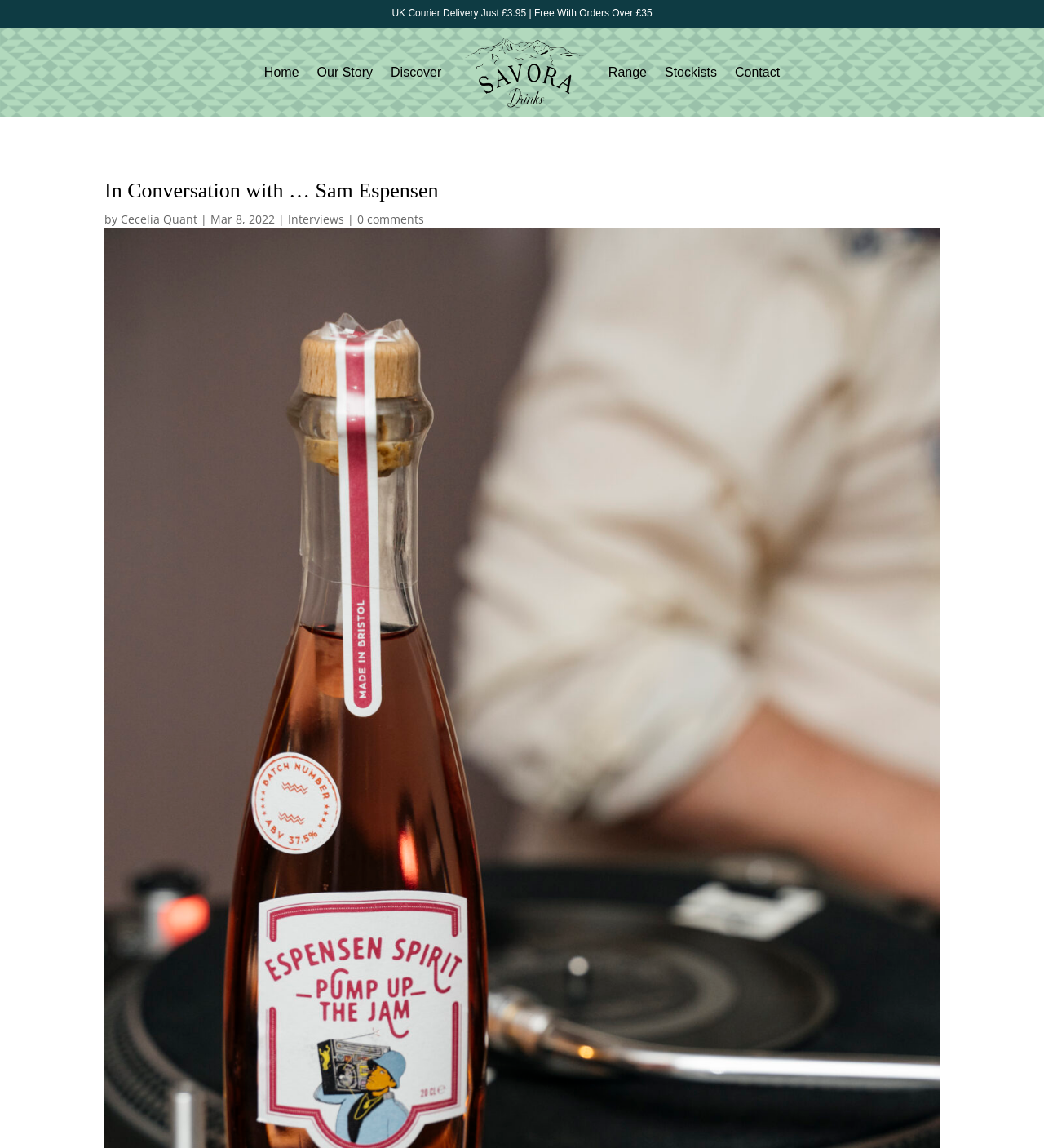Can you show the bounding box coordinates of the region to click on to complete the task described in the instruction: "view range of products"?

[0.583, 0.028, 0.62, 0.099]